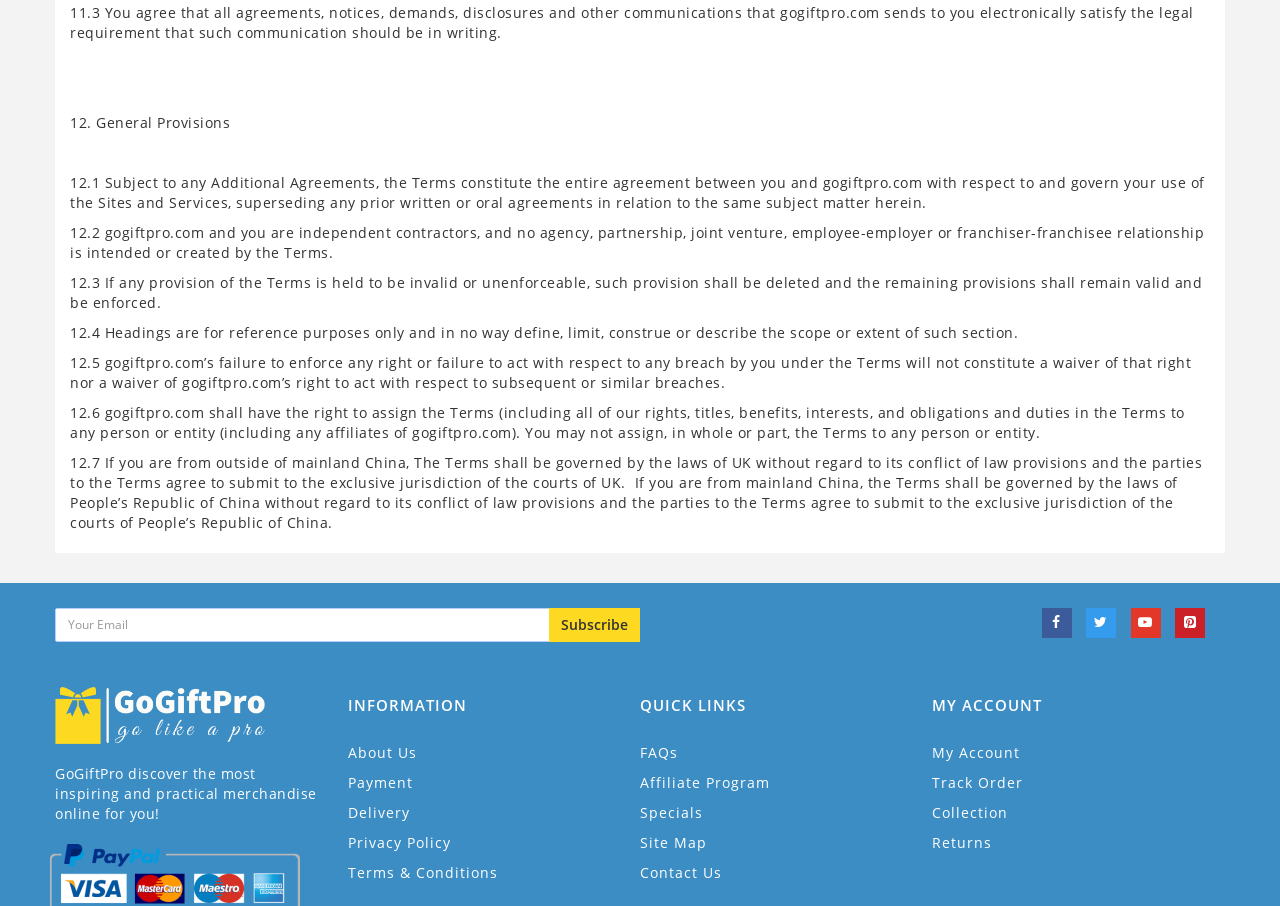Pinpoint the bounding box coordinates of the element you need to click to execute the following instruction: "Contact Us". The bounding box should be represented by four float numbers between 0 and 1, in the format [left, top, right, bottom].

[0.5, 0.953, 0.564, 0.974]